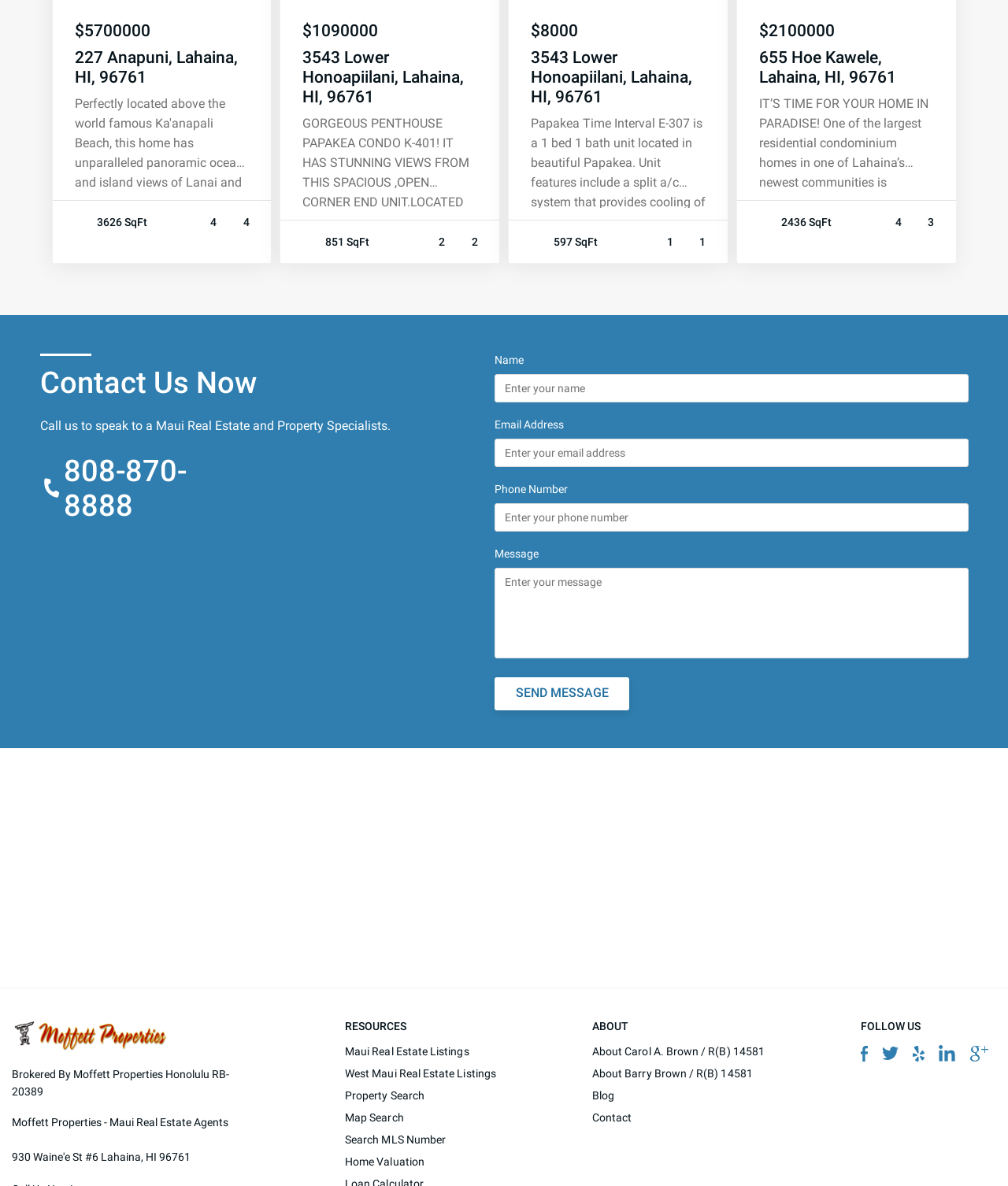How many bedrooms does the second property have?
Based on the image, provide a one-word or brief-phrase response.

2